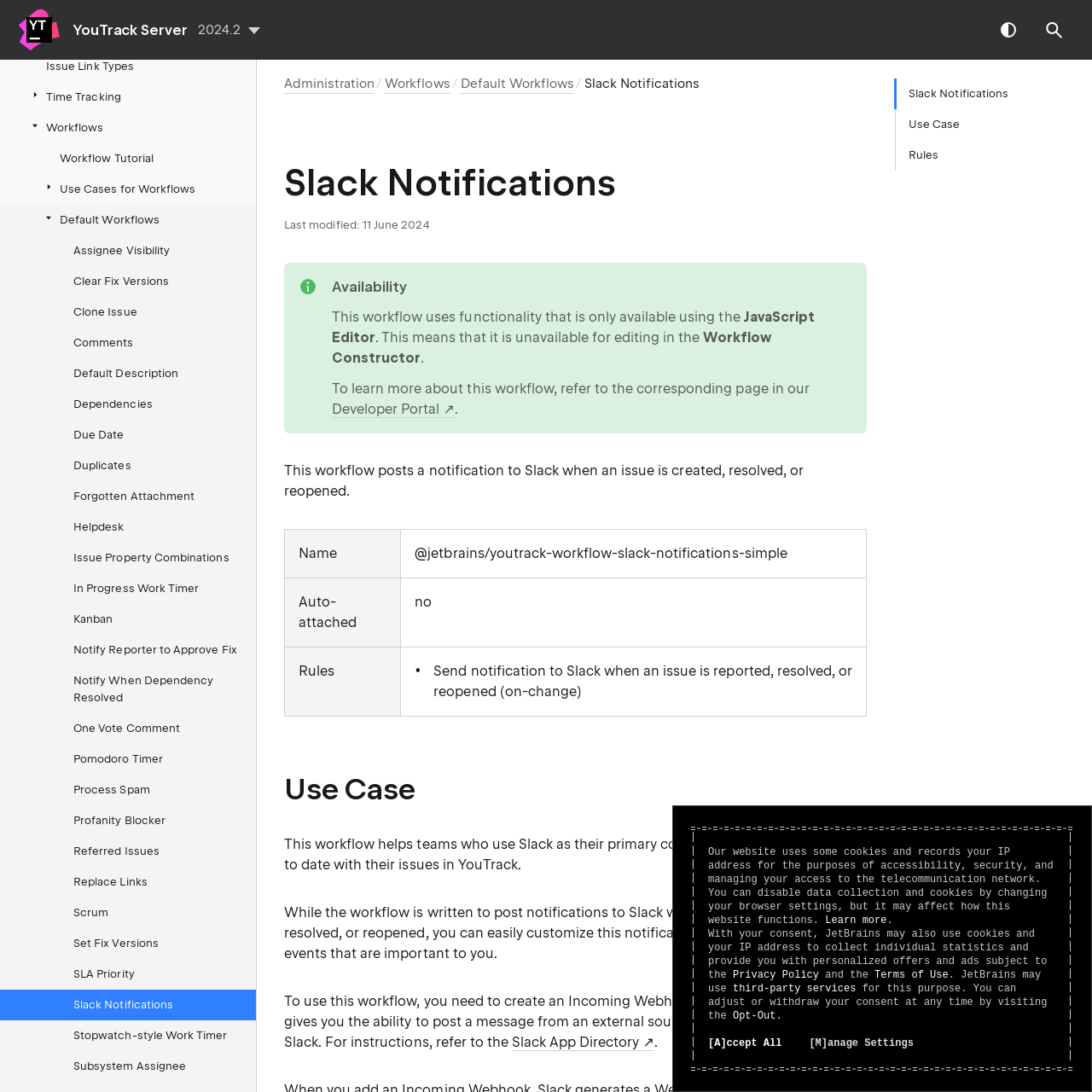What is the purpose of the Slack Notifications workflow?
Provide a thorough and detailed answer to the question.

The Slack Notifications workflow is designed to post a notification to Slack when an issue is created, resolved, or reopened, helping teams who use Slack as their primary communication hub to stay up to date with their issues in YouTrack.